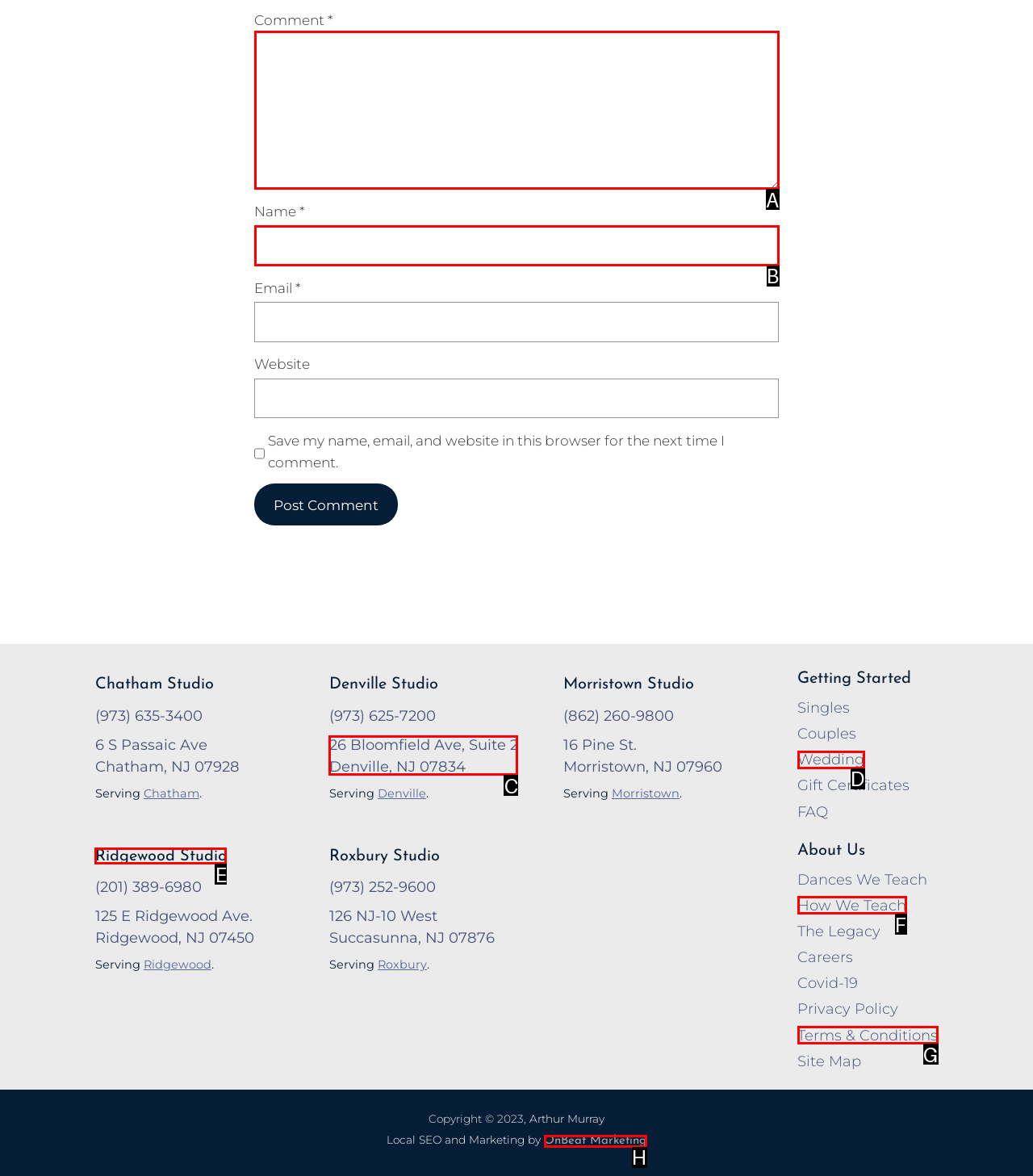Determine which HTML element fits the description: How We Teach. Answer with the letter corresponding to the correct choice.

F